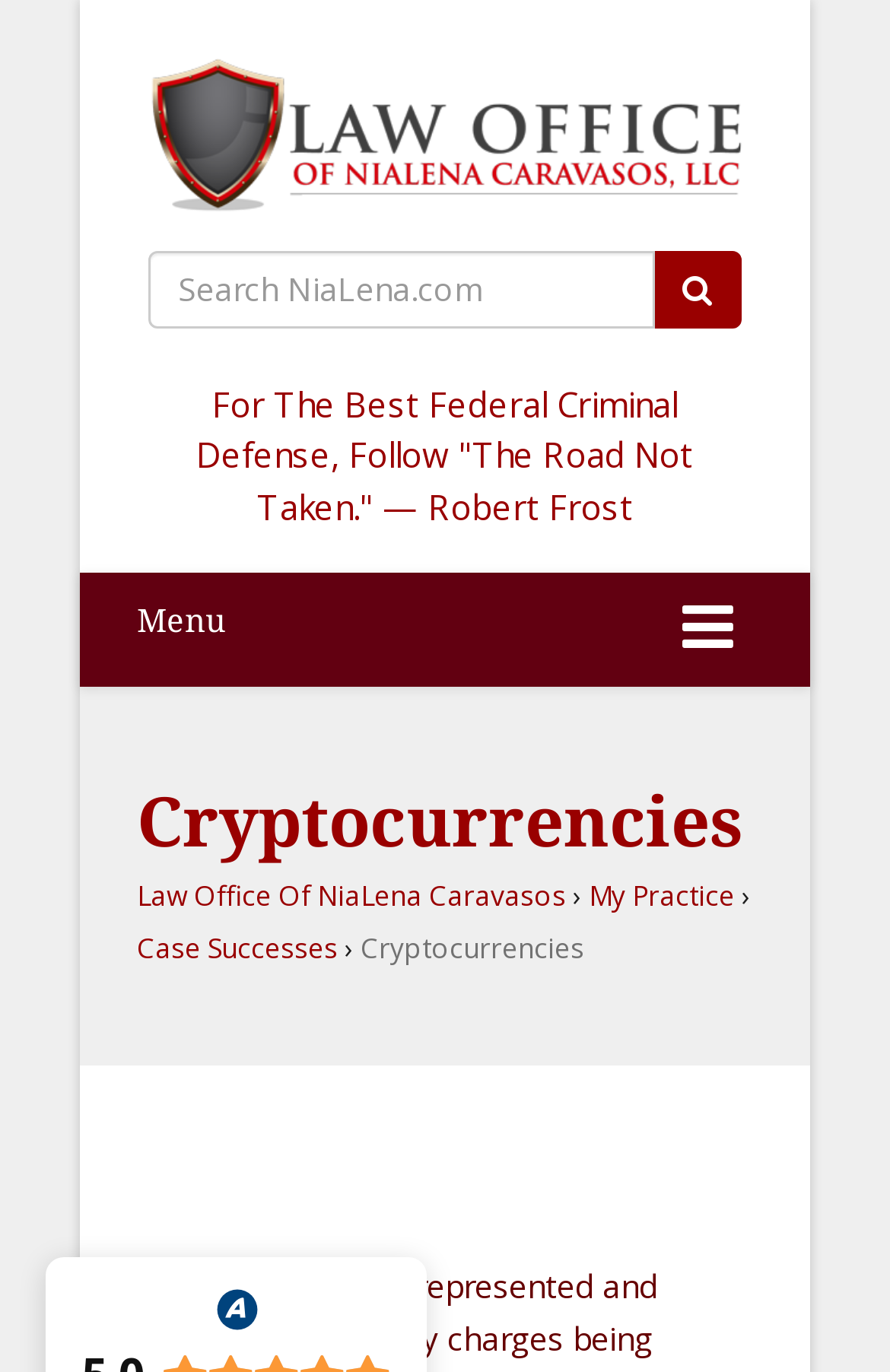Please respond to the question using a single word or phrase:
What is the name of the law office?

Law Office Of NiaLena Caravasos